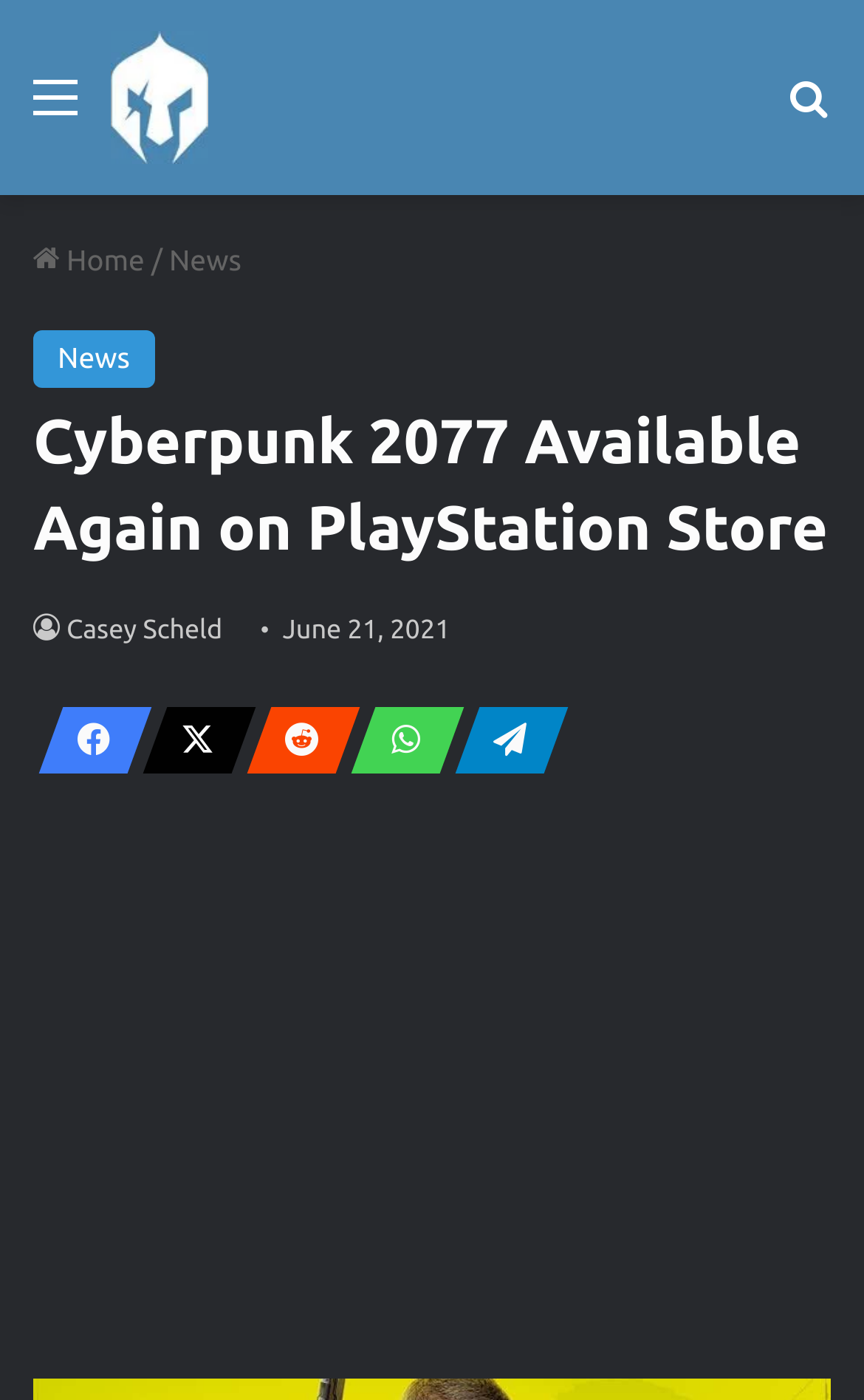Please extract the primary headline from the webpage.

Cyberpunk 2077 Available Again on PlayStation Store